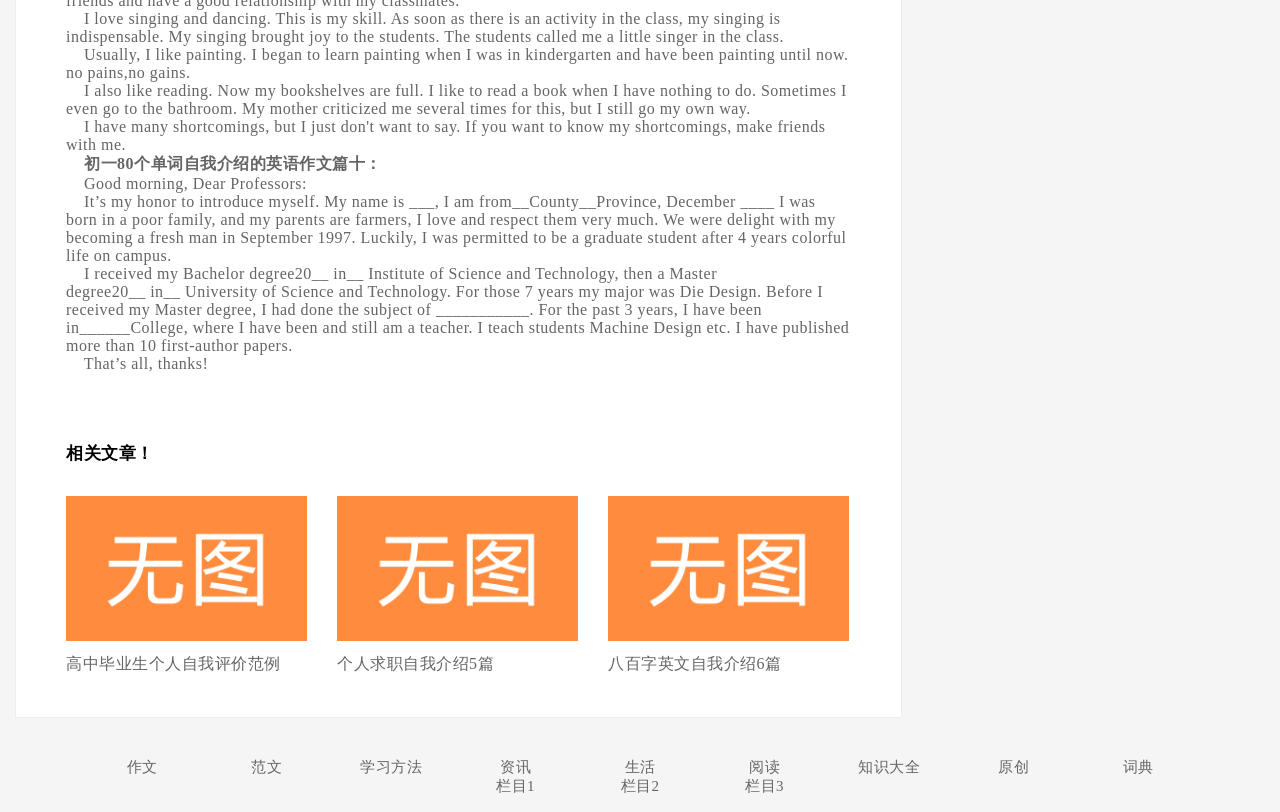Pinpoint the bounding box coordinates of the area that should be clicked to complete the following instruction: "Read the article about personal self-introduction". The coordinates must be given as four float numbers between 0 and 1, i.e., [left, top, right, bottom].

[0.475, 0.789, 0.663, 0.846]